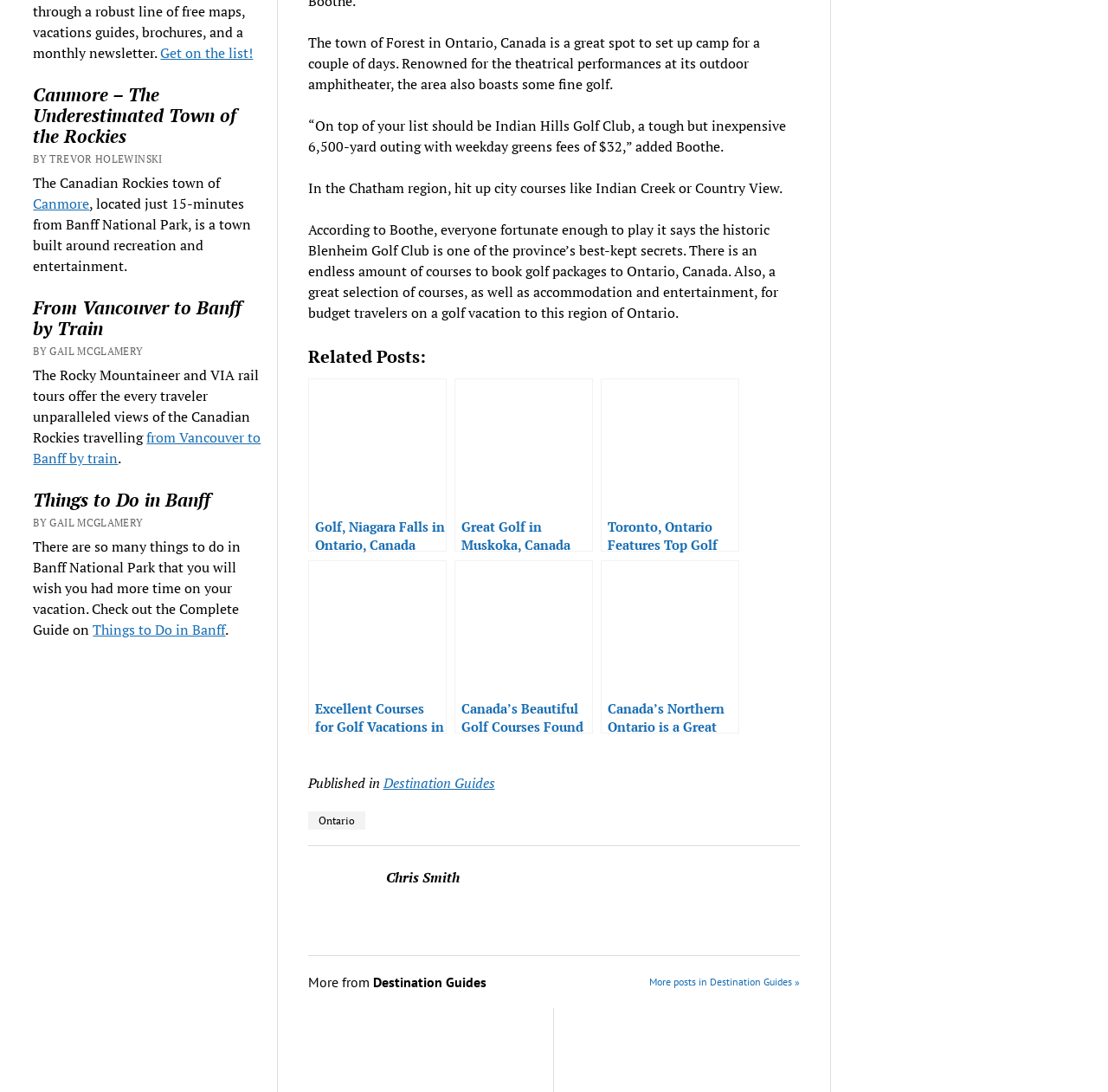Determine the bounding box coordinates for the UI element with the following description: "Get on the list!". The coordinates should be four float numbers between 0 and 1, represented as [left, top, right, bottom].

[0.145, 0.04, 0.228, 0.057]